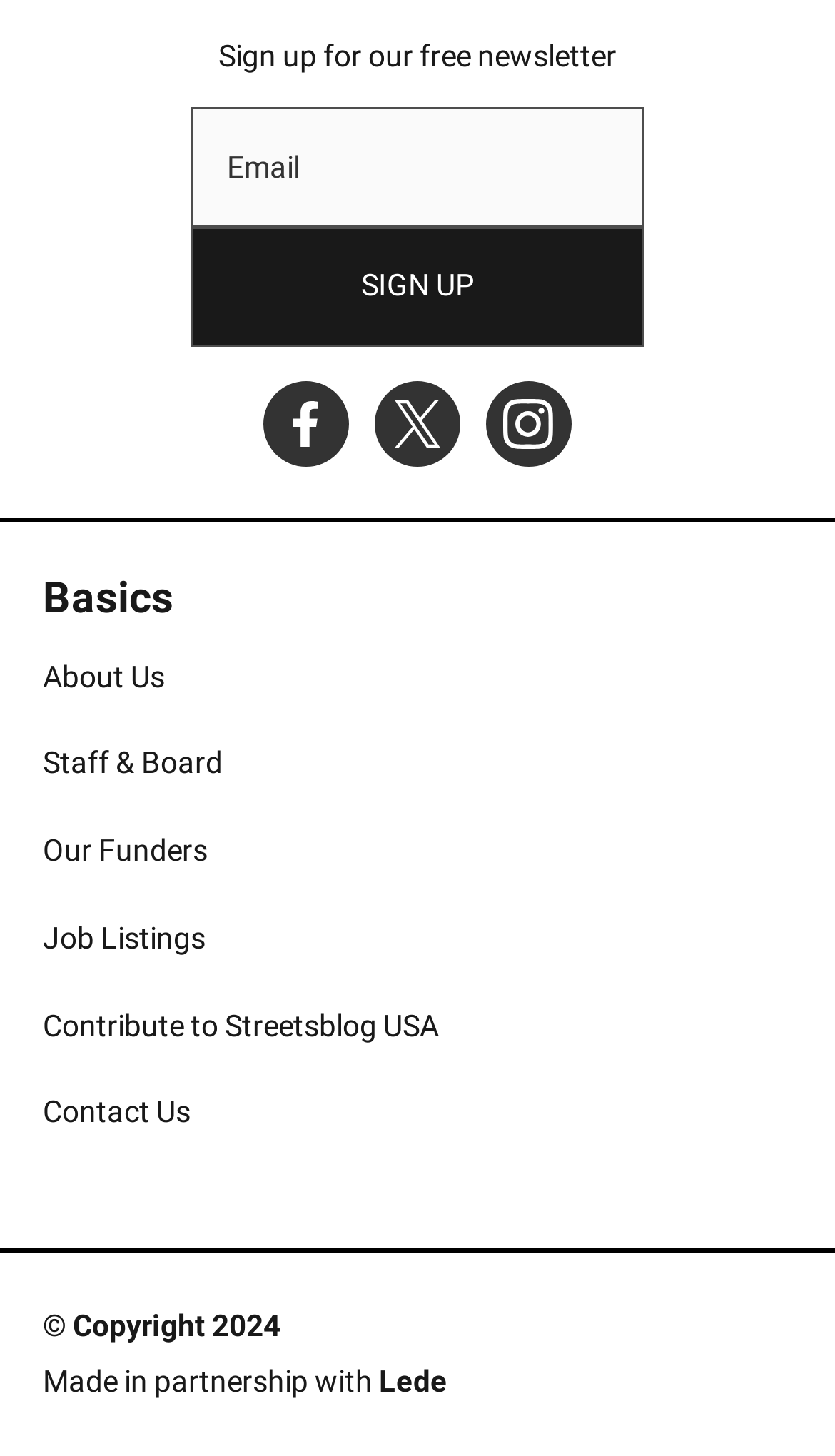How many social media links are present?
Utilize the image to construct a detailed and well-explained answer.

There are three social media links present, which are Facebook, Twitter (formerly), and Instagram, each with an accompanying image.